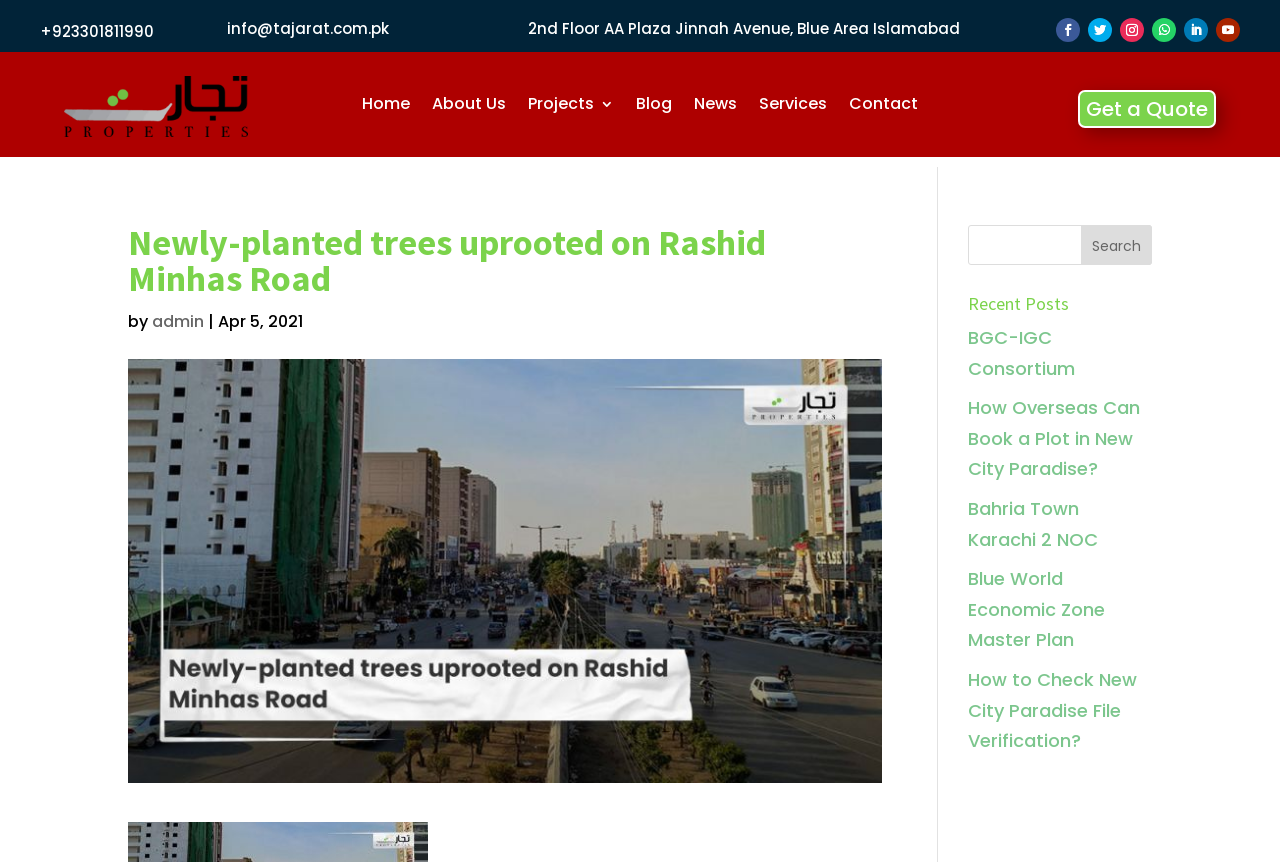Determine the bounding box coordinates of the area to click in order to meet this instruction: "Read the recent post about BGC-IGC Consortium".

[0.756, 0.377, 0.84, 0.442]